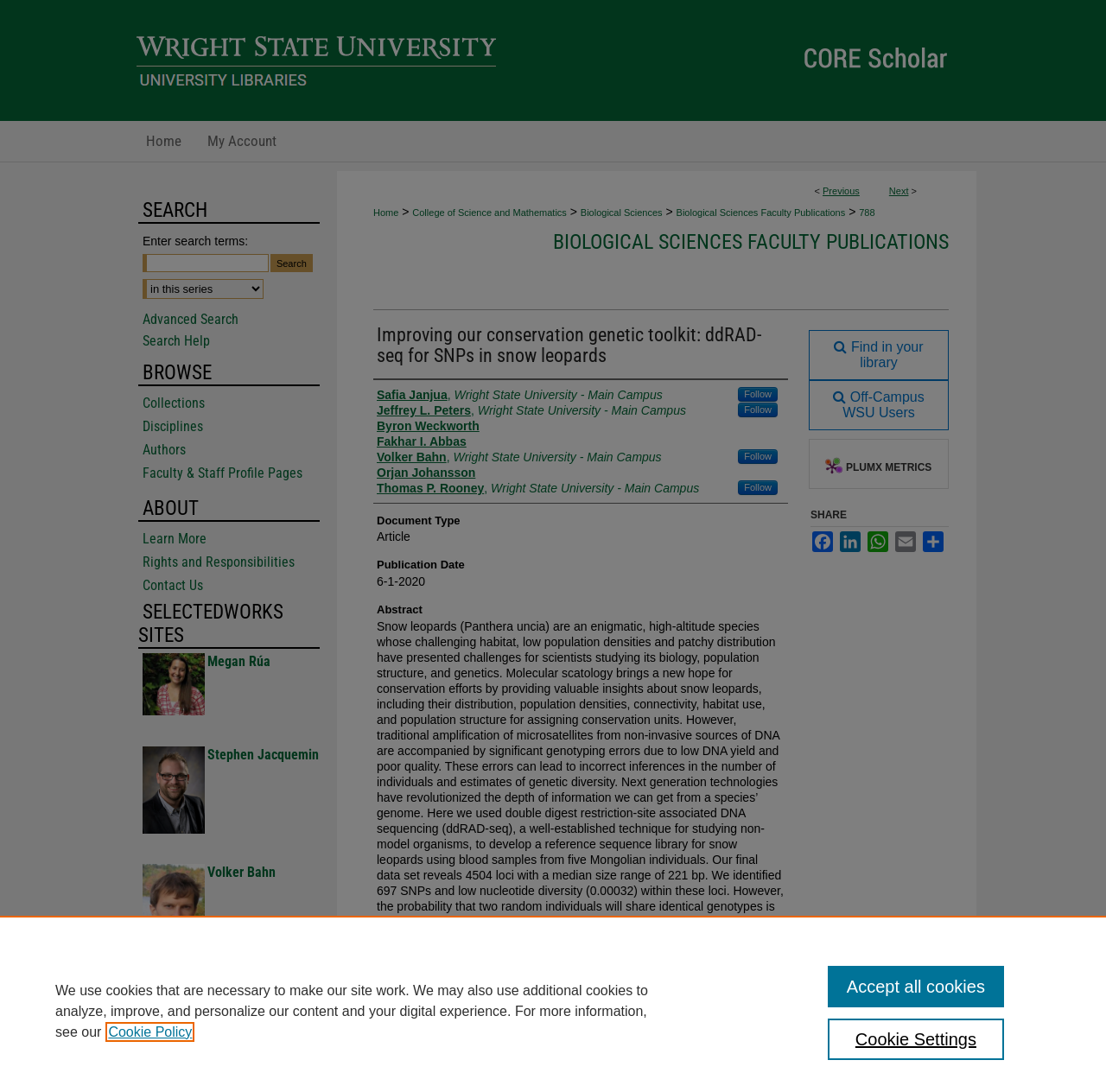What is the name of the publication?
Please give a detailed answer to the question using the information shown in the image.

The question asks for the name of the publication, which can be found in the heading 'Improving our conservation genetic toolkit: ddRAD-seq for SNPs in snow leopards' on the webpage.